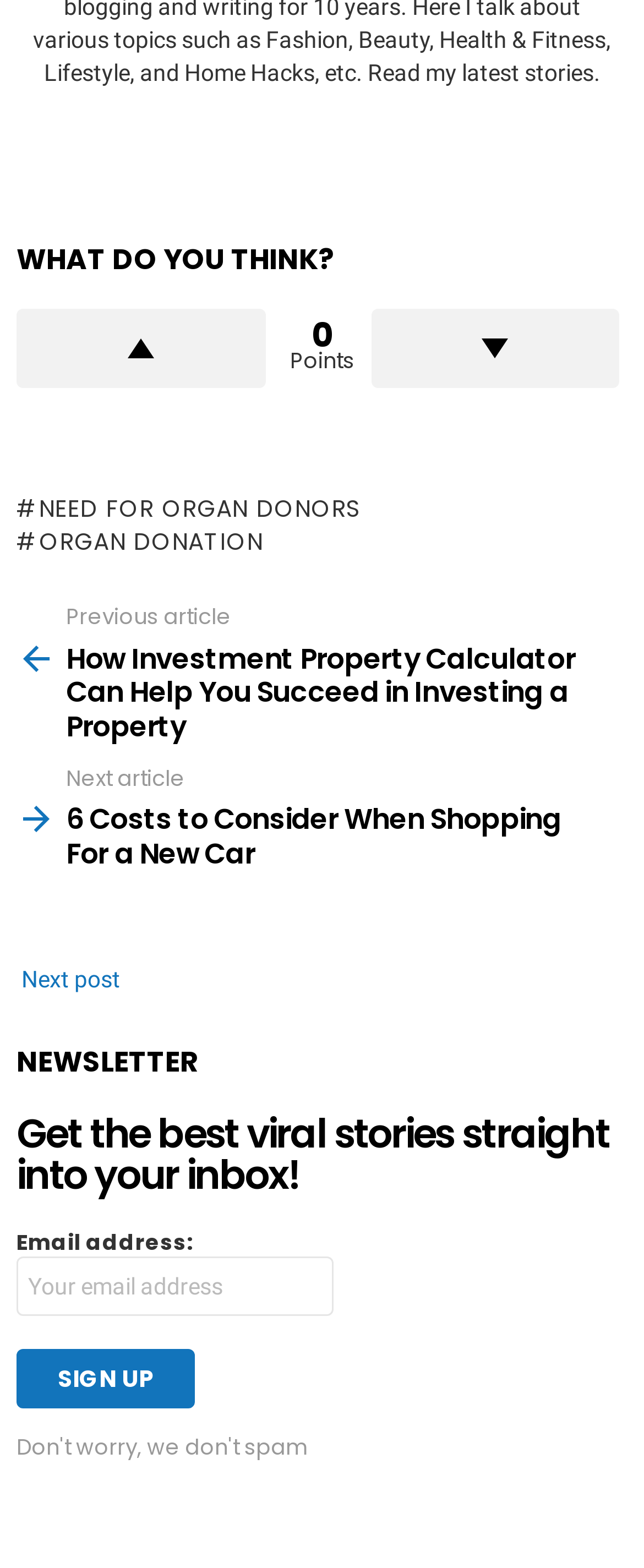Please determine the bounding box coordinates of the element's region to click in order to carry out the following instruction: "Click on 'T-Shirts'". The coordinates should be four float numbers between 0 and 1, i.e., [left, top, right, bottom].

None